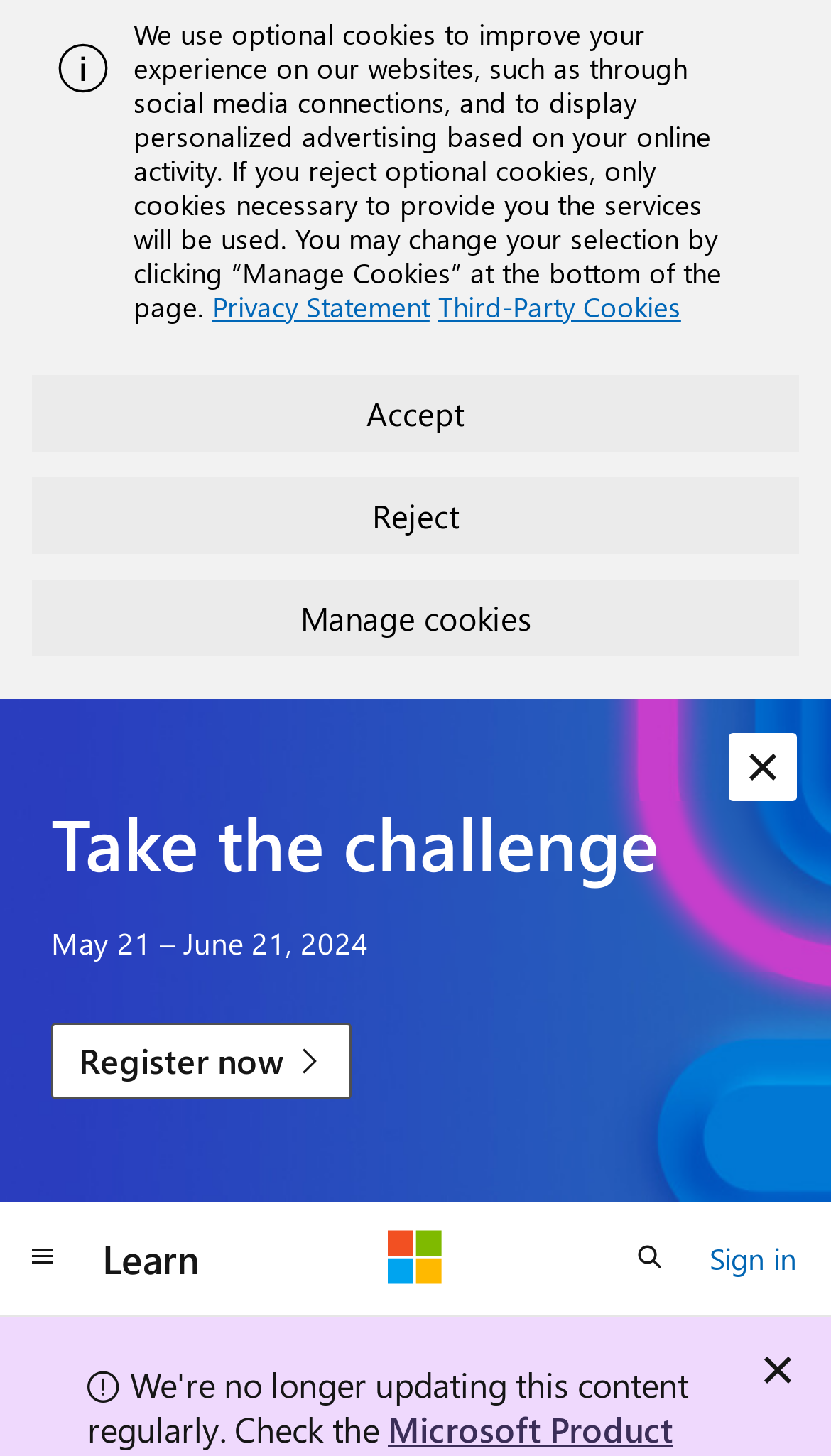Determine the main heading of the webpage and generate its text.

Recommended UEFI-Based Disk-Partition Configurations